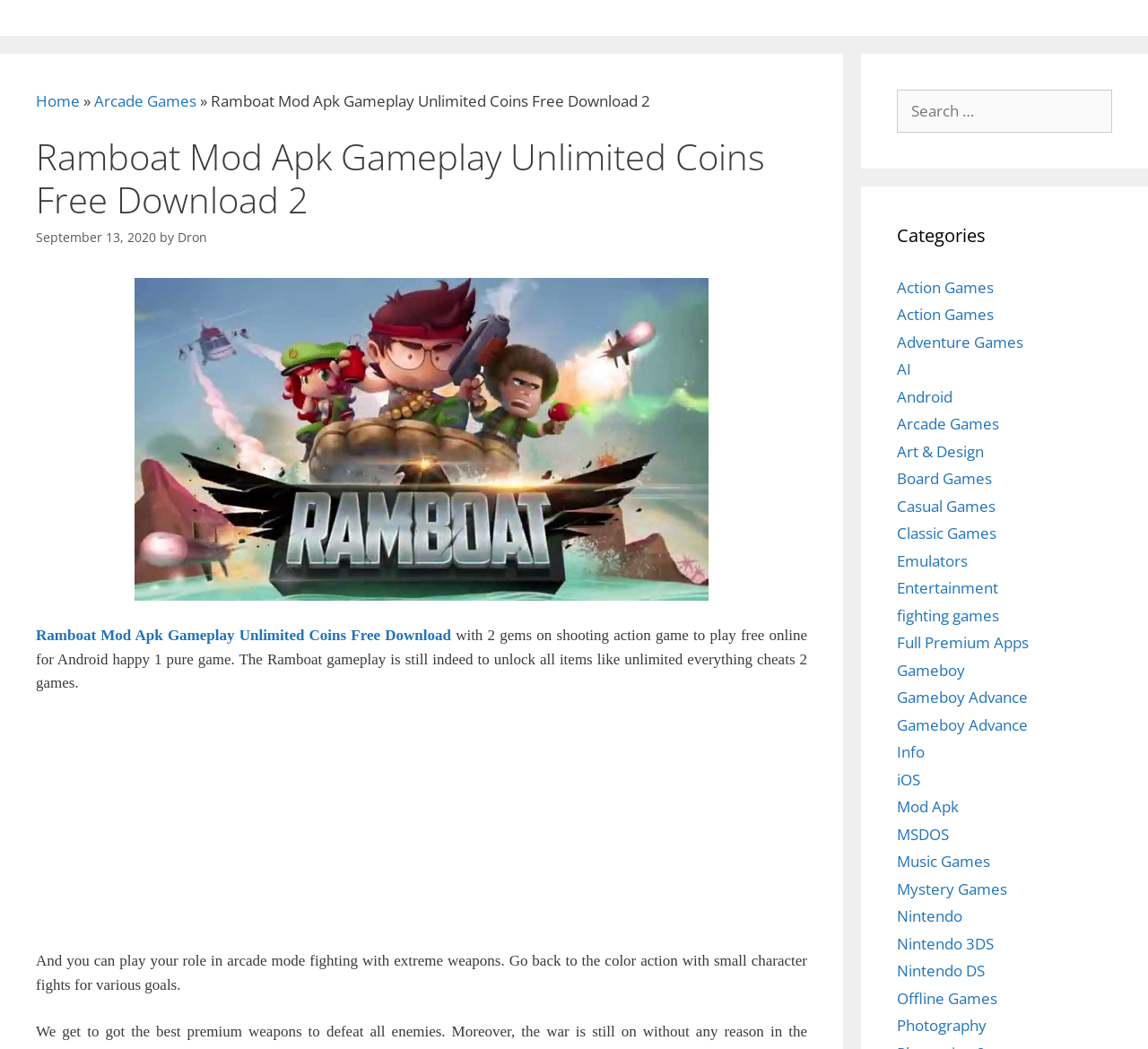Locate the bounding box coordinates of the area where you should click to accomplish the instruction: "Click on the Home link".

[0.031, 0.086, 0.07, 0.106]